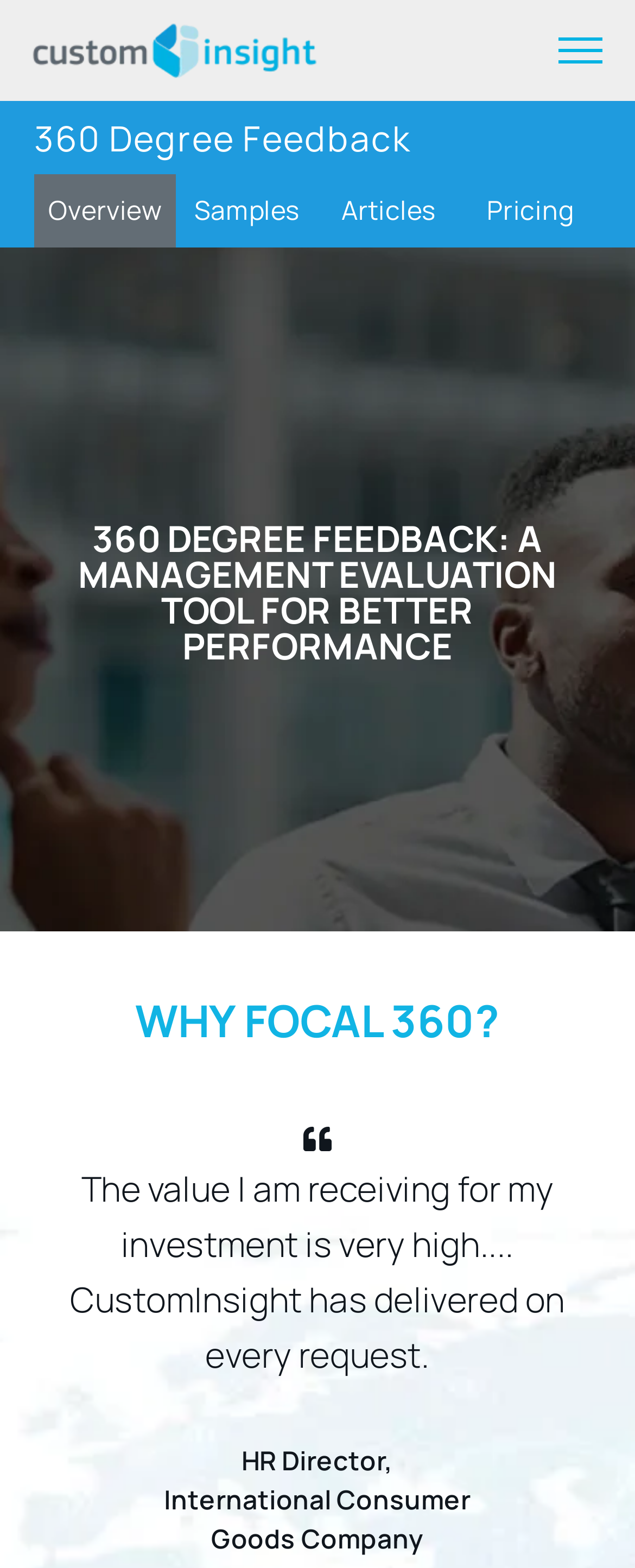Please provide a brief answer to the question using only one word or phrase: 
What is the industry of the company providing the testimonial?

Consumer goods